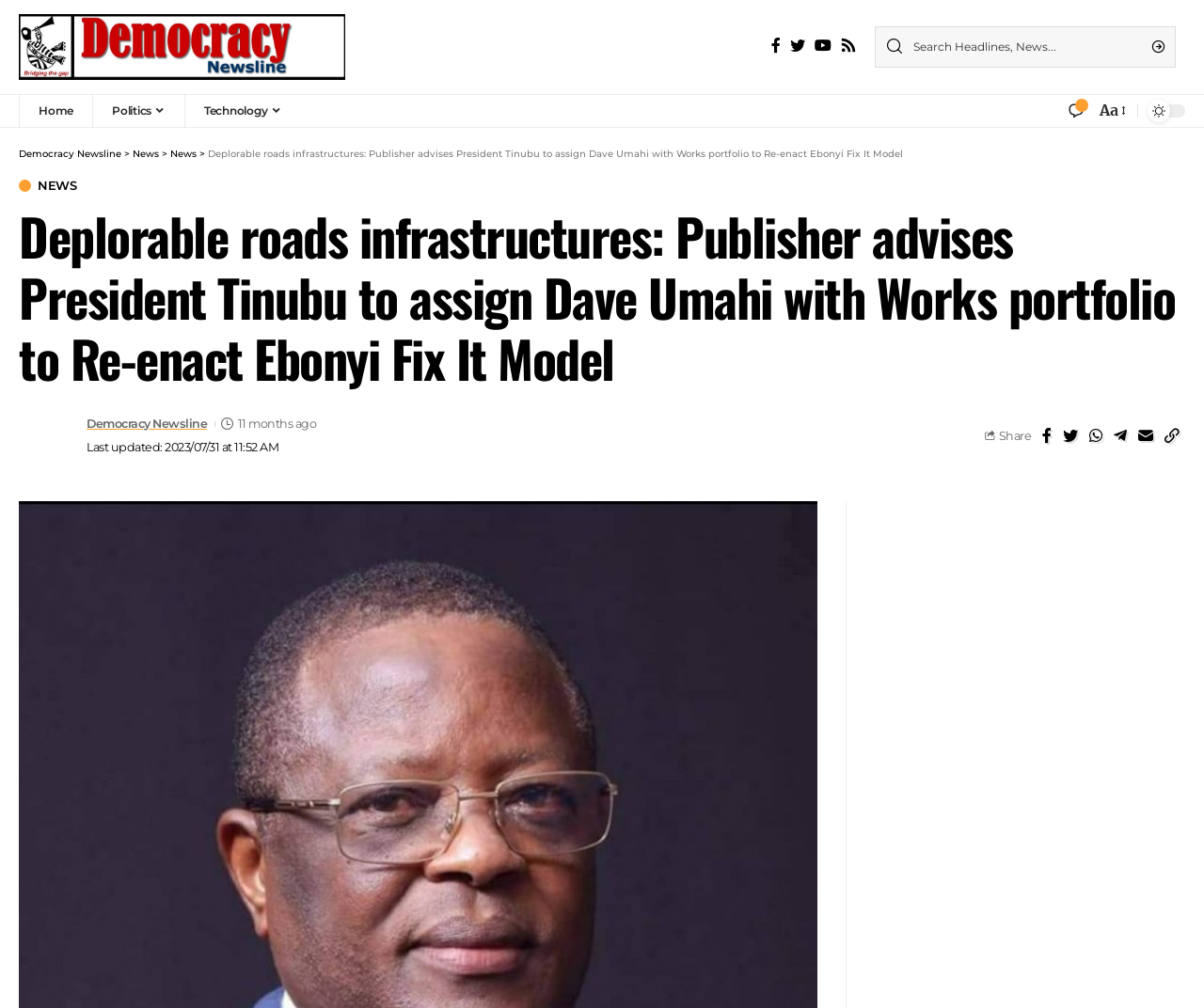Find and indicate the bounding box coordinates of the region you should select to follow the given instruction: "View the main menu".

[0.016, 0.093, 0.249, 0.127]